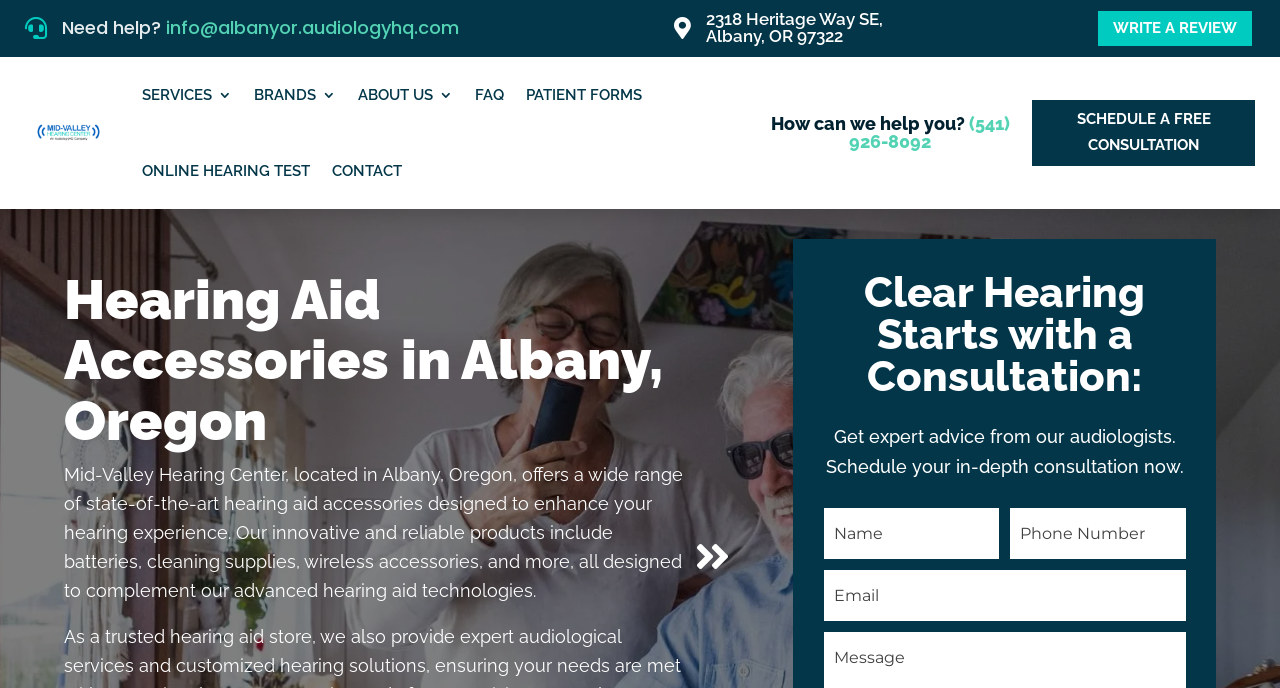Specify the bounding box coordinates (top-left x, top-left y, bottom-right x, bottom-right y) of the UI element in the screenshot that matches this description: Contact

[0.26, 0.193, 0.314, 0.303]